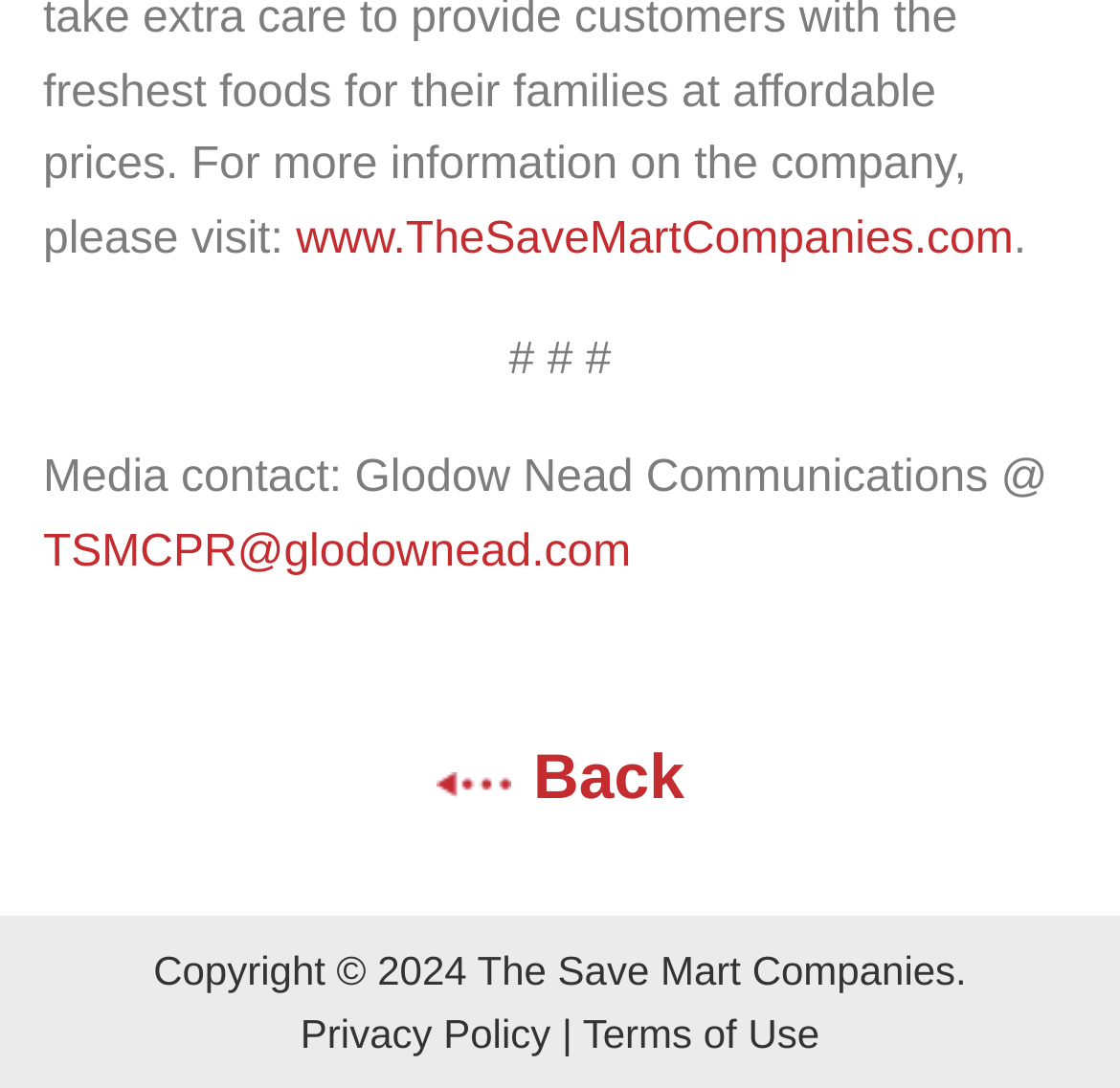Determine the bounding box coordinates (top-left x, top-left y, bottom-right x, bottom-right y) of the UI element described in the following text: Terms of Use

[0.52, 0.929, 0.732, 0.971]